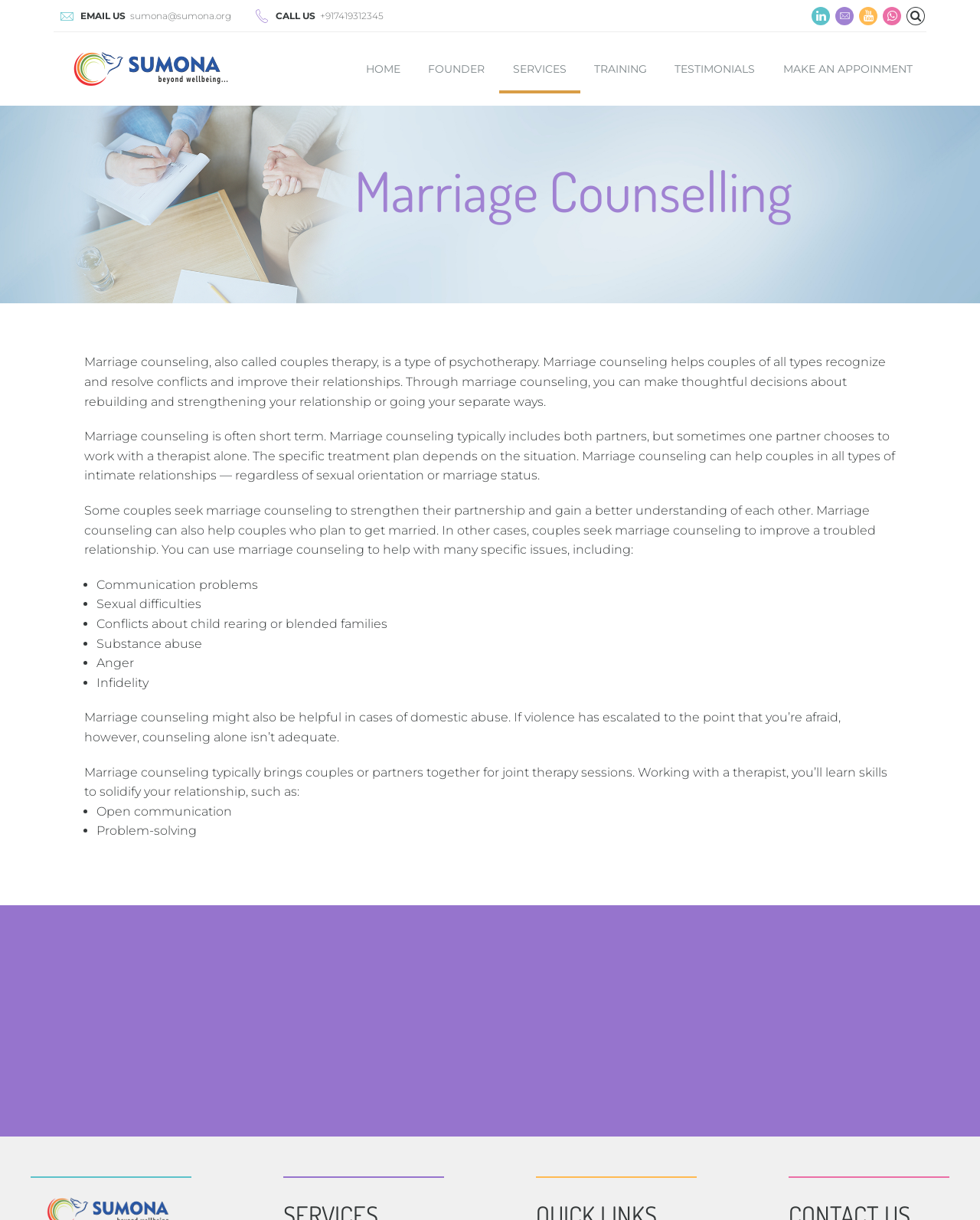Please locate the bounding box coordinates of the element's region that needs to be clicked to follow the instruction: "Call sumona". The bounding box coordinates should be provided as four float numbers between 0 and 1, i.e., [left, top, right, bottom].

[0.258, 0.005, 0.396, 0.021]